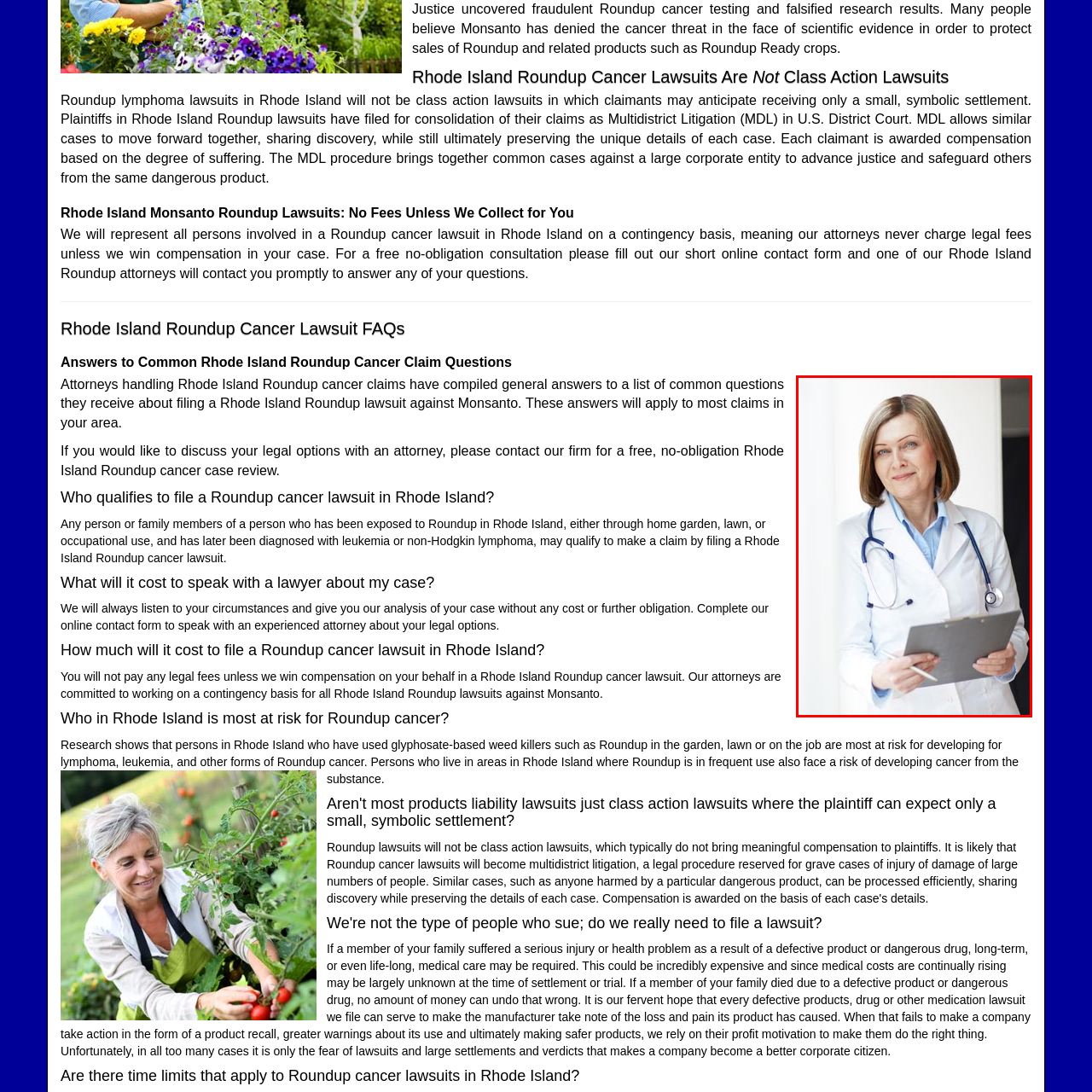Deliver a detailed account of the image that lies within the red box.

The image depicts a confident female medical professional wearing a white lab coat, reflecting her role in healthcare and patient advocacy. She holds a clipboard, suggesting her involvement in patient assessments or medical consultations. This visual aligns with the context of Rhode Island Roundup cancer lawsuits, highlighting the importance of legal representation for those affected by health issues linked to glyphosate exposure. The image underscores the connection between informed medical professionals and the support needed for individuals navigating legal avenues related to their health concerns. In this context, it serves to reassure potential claimants that experienced attorneys and medical professionals work together in addressing and managing the legal complexities of Roundup-related cancer cases.